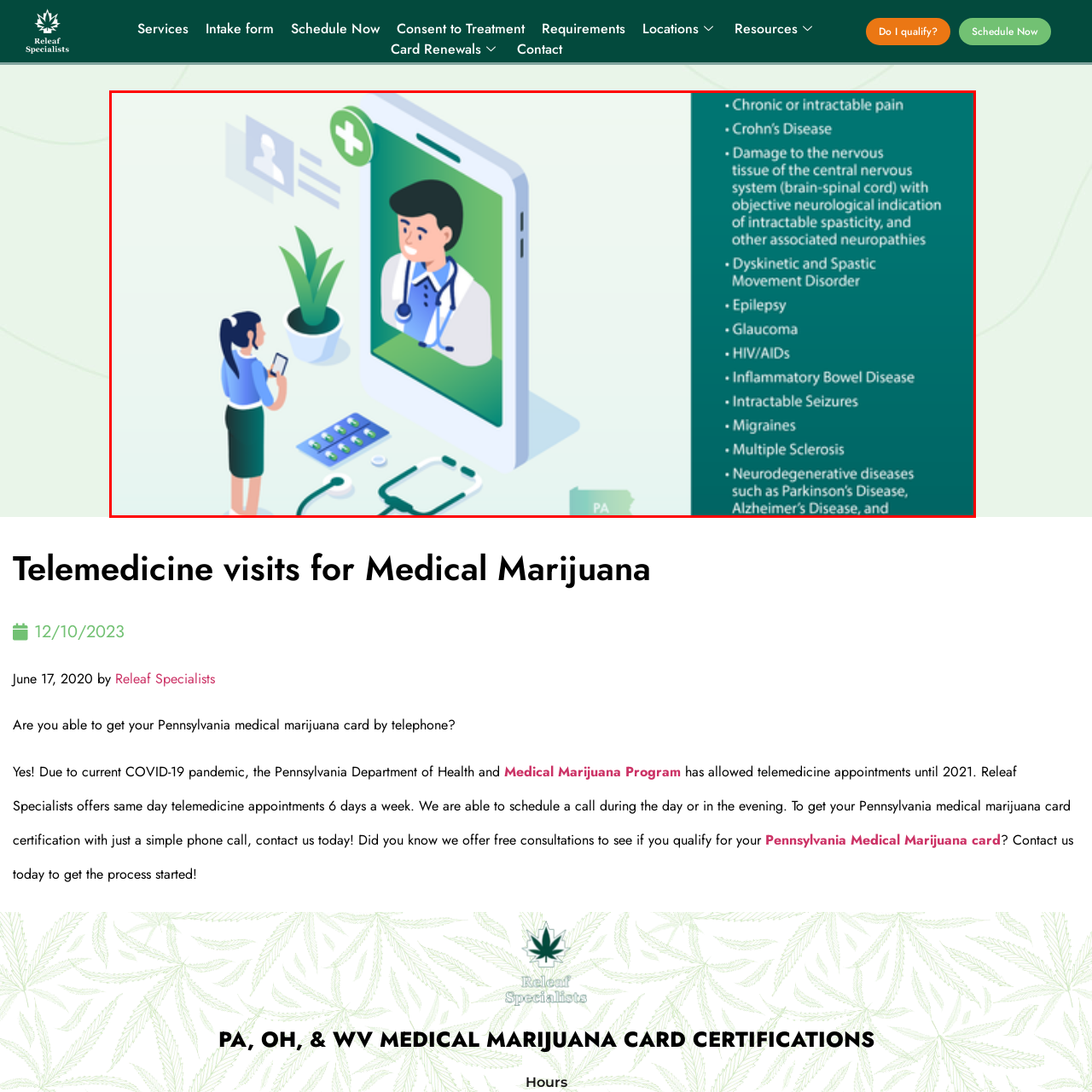Please analyze the portion of the image highlighted by the red bounding box and respond to the following question with a detailed explanation based on what you see: What is listed to the right of the characters?

To the right of the characters in the image, there is a list detailing various medical conditions that are suitable for treatment, such as chronic pain, Crohn's disease, epilepsy, and more, highlighting the importance of telemedicine in accessing healthcare for these specific needs.